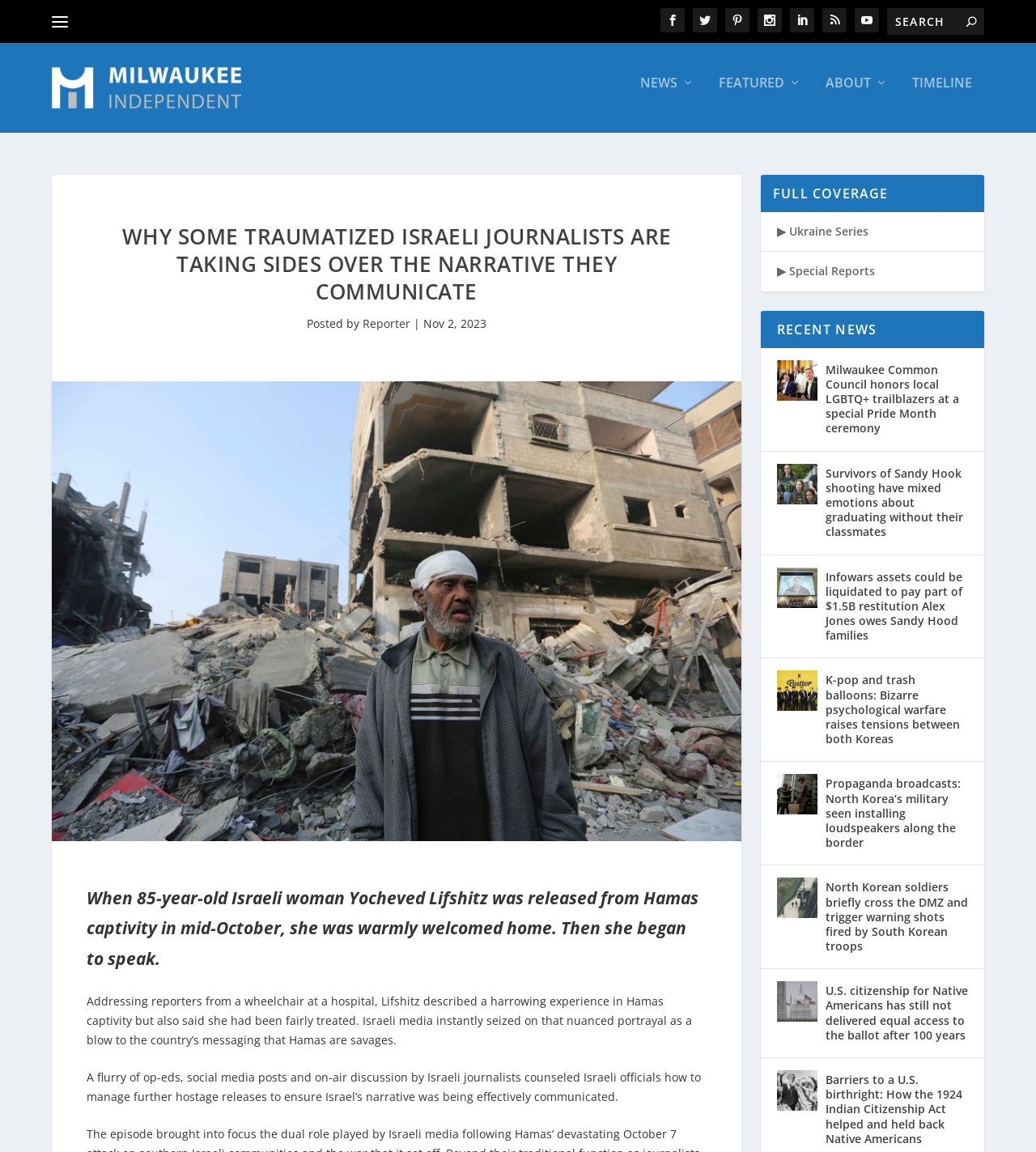Could you highlight the region that needs to be clicked to execute the instruction: "View the article about Milwaukee Common Council honoring local LGBTQ+ trailblazers"?

[0.75, 0.303, 0.789, 0.338]